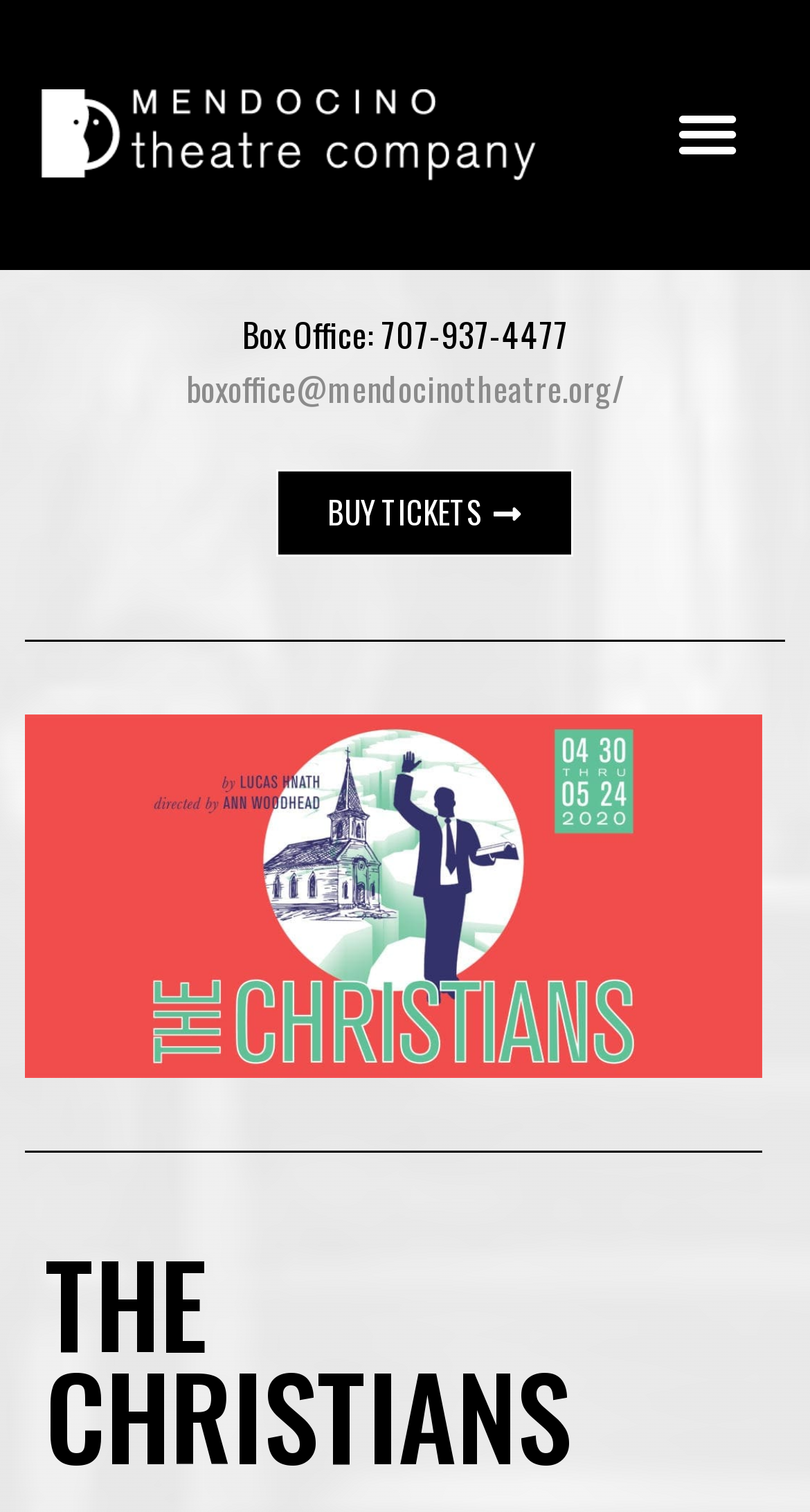Provide the bounding box coordinates of the UI element this sentence describes: "BUY TICKETS".

[0.34, 0.31, 0.707, 0.368]